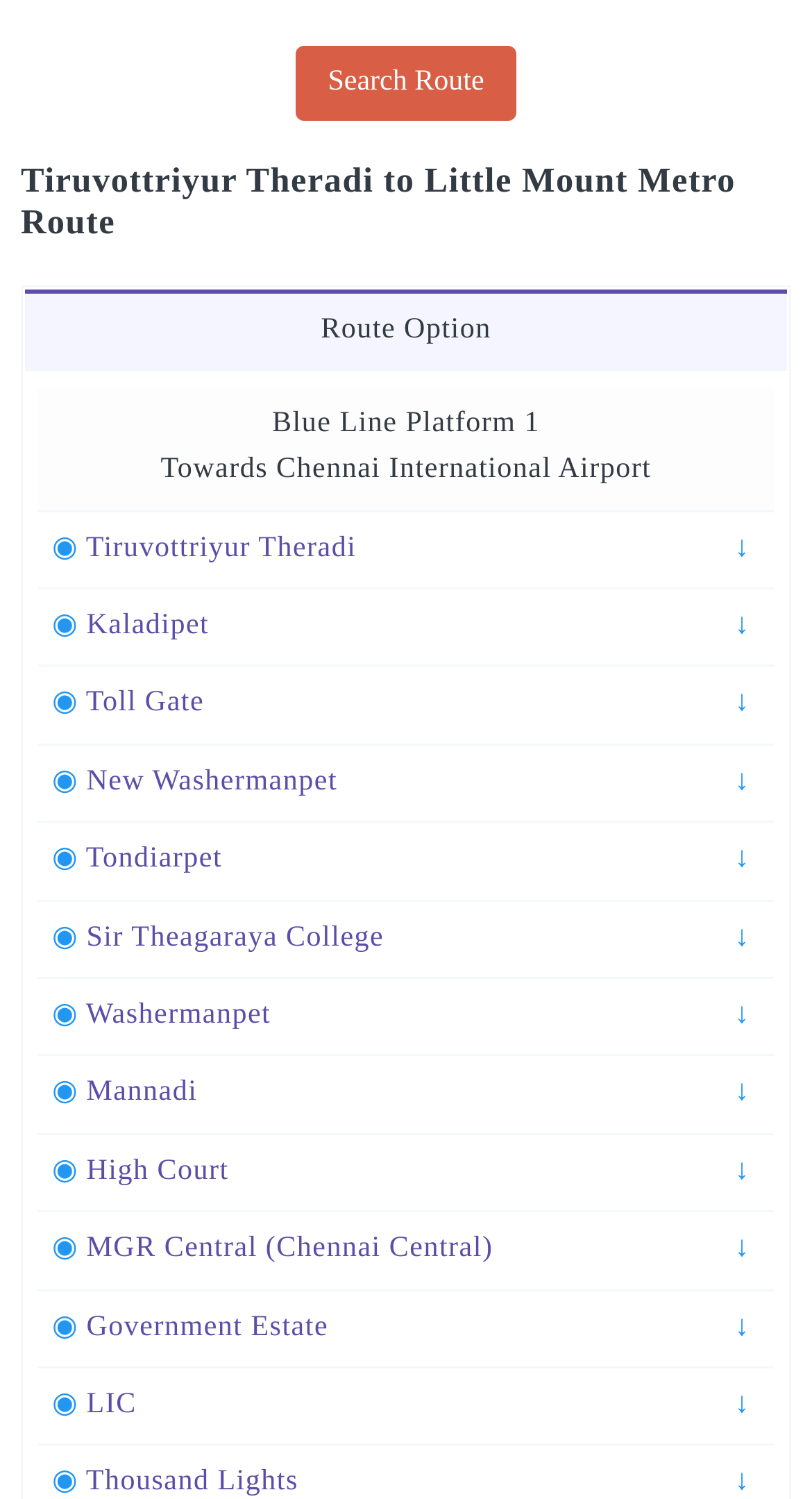Please specify the bounding box coordinates for the clickable region that will help you carry out the instruction: "Learn more about Thousand Lights".

[0.106, 0.979, 0.367, 1.0]